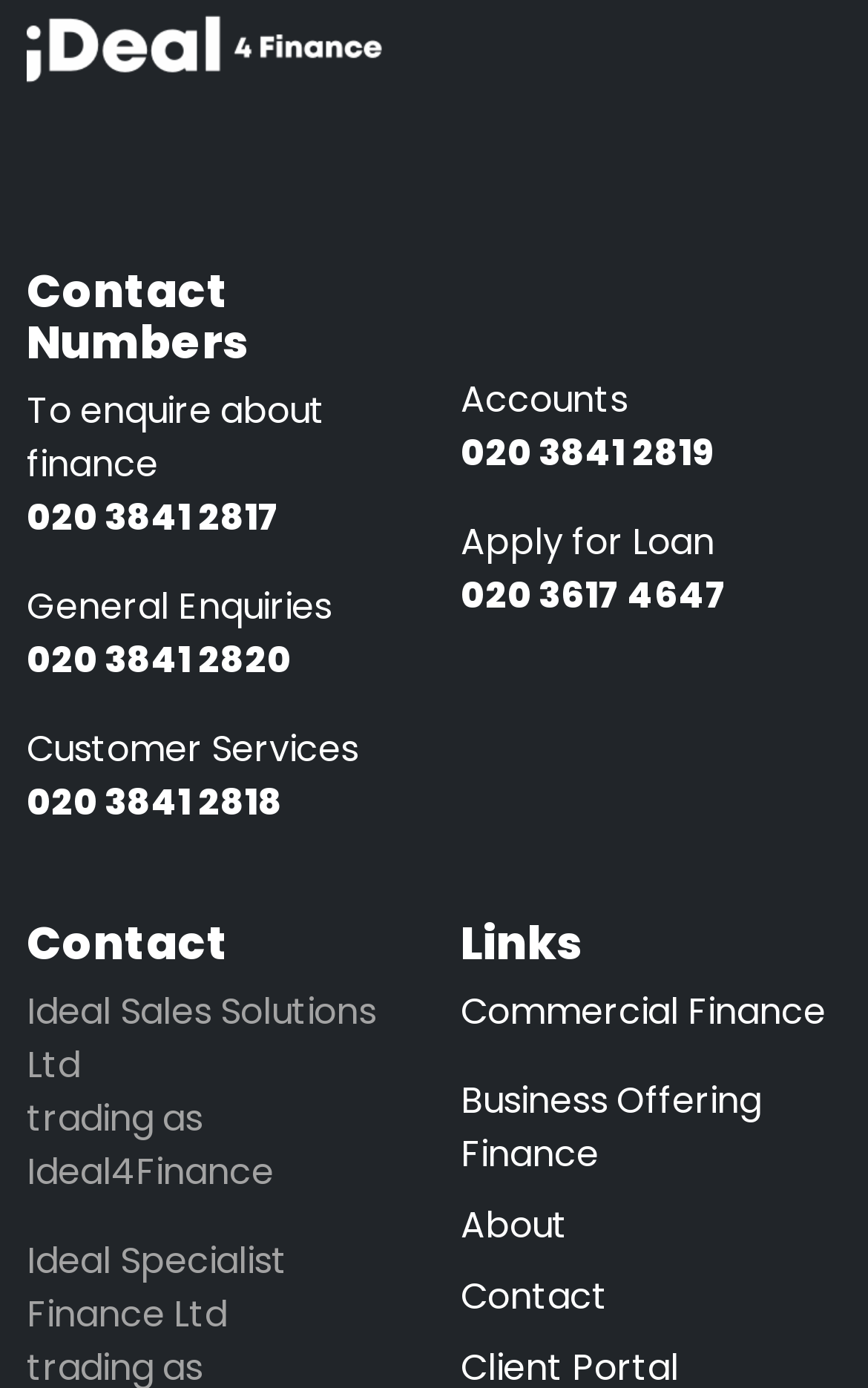Refer to the screenshot and answer the following question in detail:
What is the relationship between Ideal4Finance and Ideal Specialist Finance Ltd?

The text 'trading as Ideal4Finance' and 'Ideal Specialist Finance Ltd' implies that Ideal4Finance is a trading name or brand of Ideal Specialist Finance Ltd, indicating a relationship between the two entities.